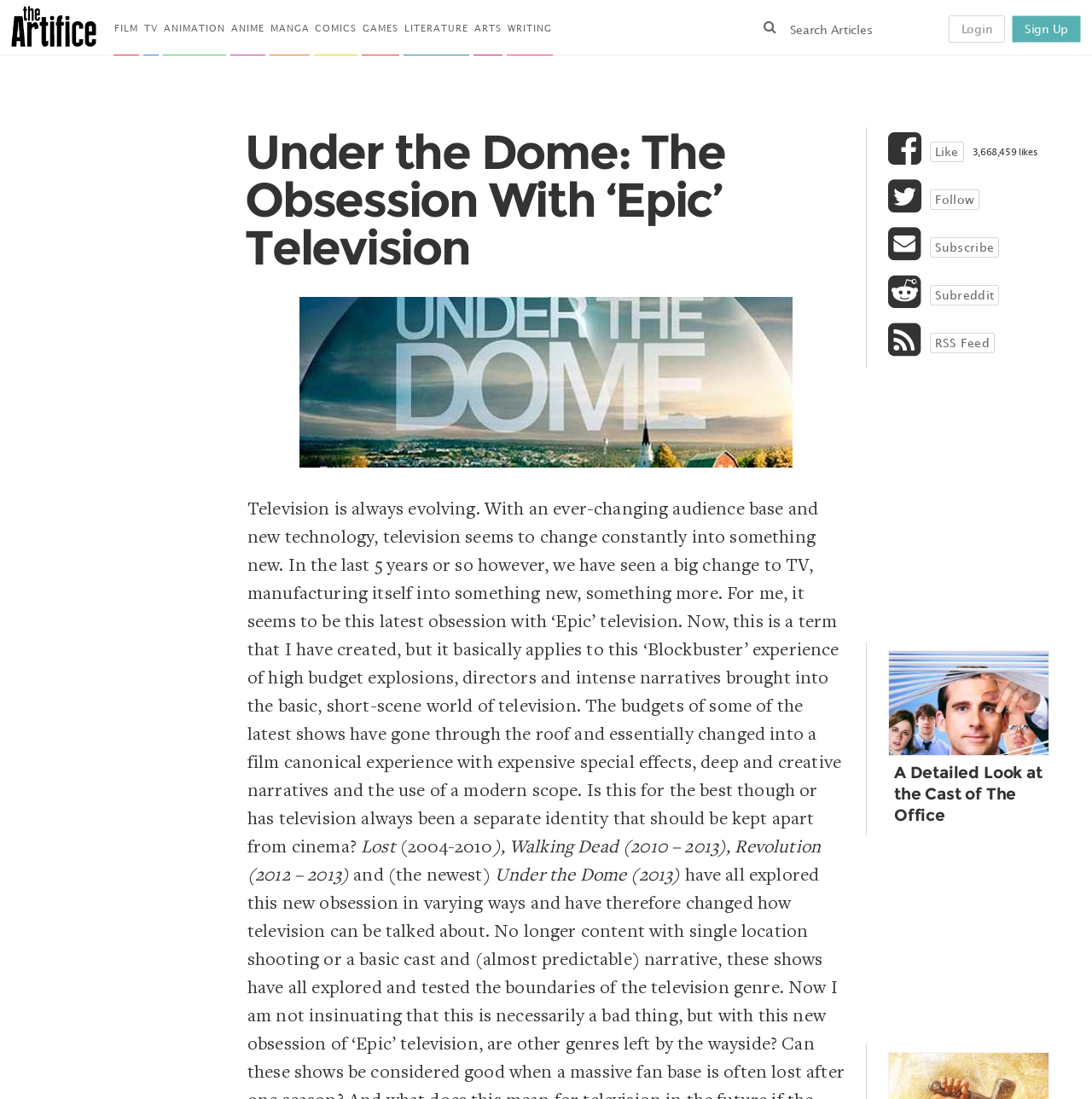Extract the primary header of the webpage and generate its text.

Under the Dome: The Obsession With ‘Epic’ Television